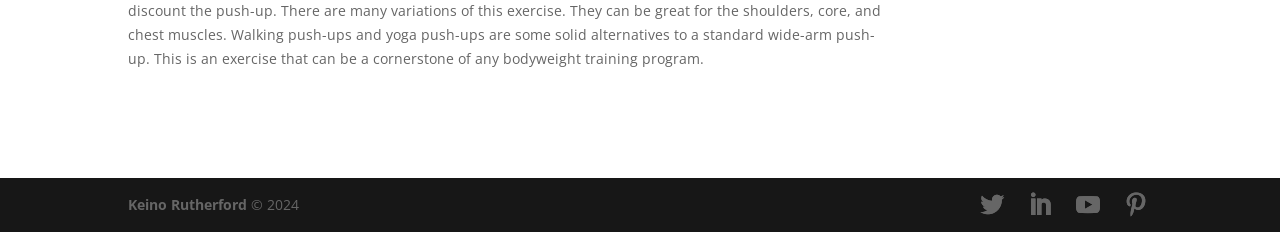What is the name of the person associated with the website?
Refer to the screenshot and respond with a concise word or phrase.

Keino Rutherford